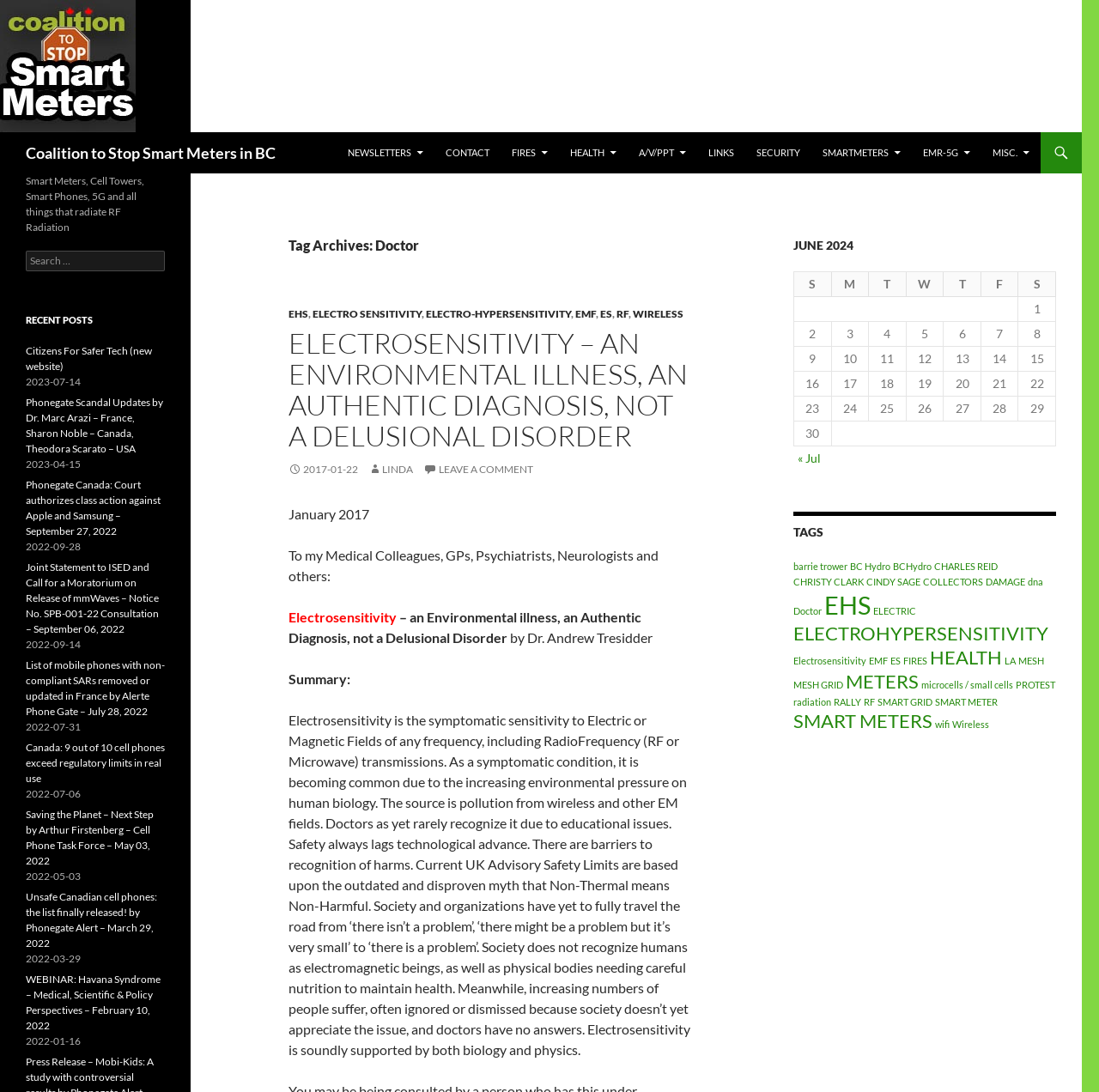Determine the bounding box coordinates of the region to click in order to accomplish the following instruction: "View the calendar for June 2024". Provide the coordinates as four float numbers between 0 and 1, specifically [left, top, right, bottom].

[0.722, 0.215, 0.961, 0.409]